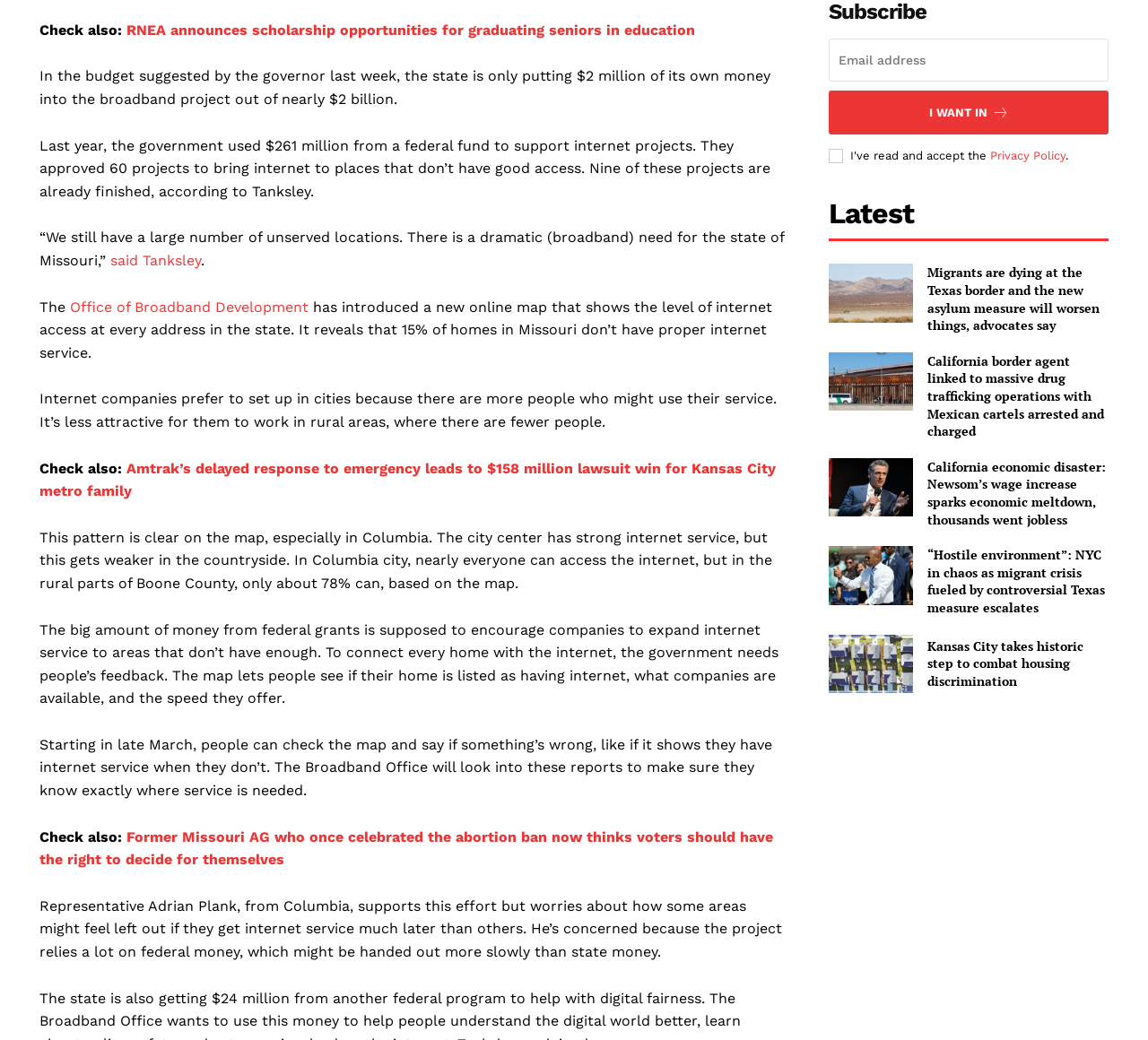Please determine the bounding box coordinates of the clickable area required to carry out the following instruction: "Read more about RNEA scholarship opportunities". The coordinates must be four float numbers between 0 and 1, represented as [left, top, right, bottom].

[0.11, 0.021, 0.605, 0.037]